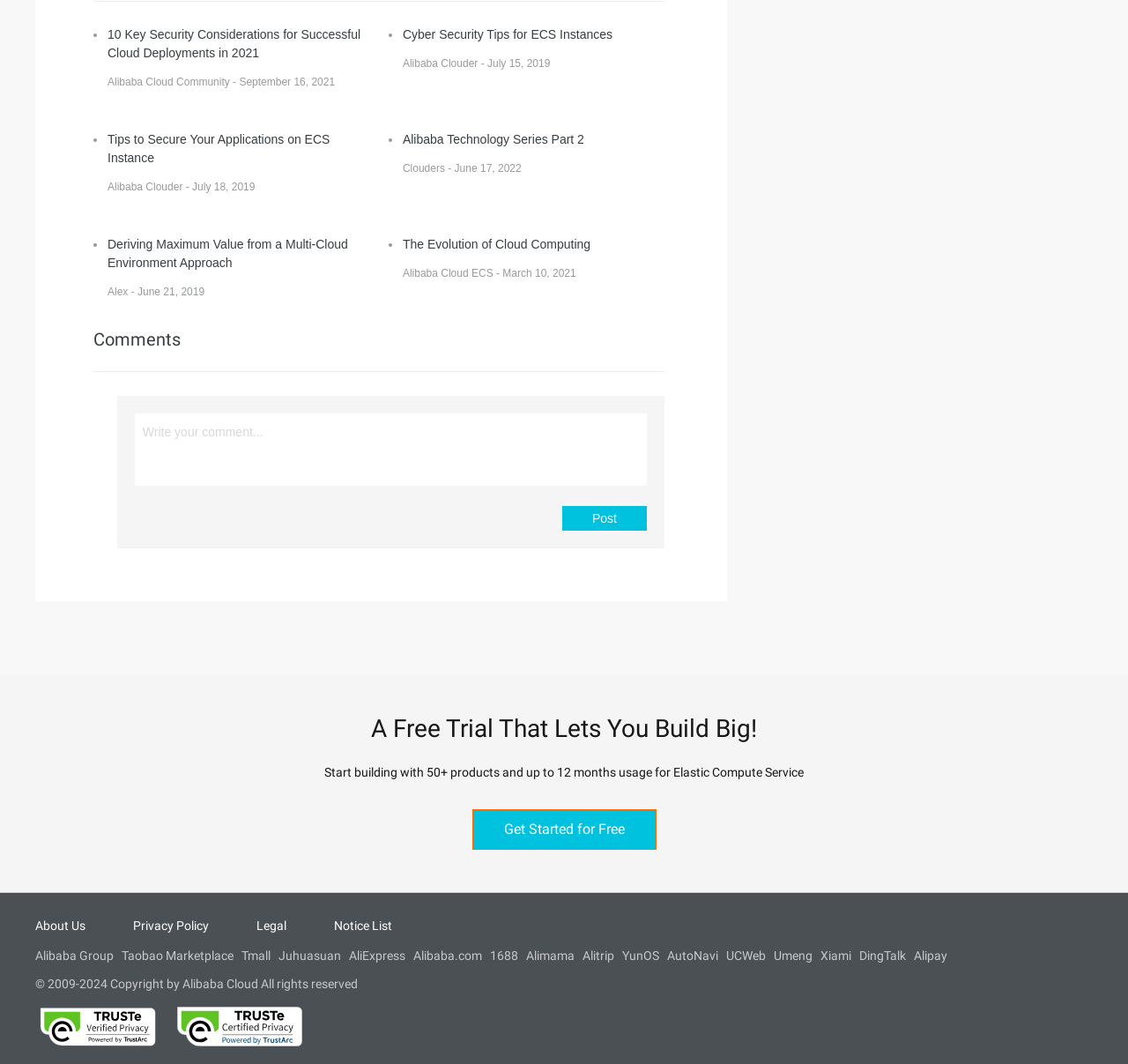Please identify the bounding box coordinates of the clickable region that I should interact with to perform the following instruction: "Read about 10 key security considerations for cloud deployments". The coordinates should be expressed as four float numbers between 0 and 1, i.e., [left, top, right, bottom].

[0.095, 0.025, 0.32, 0.056]